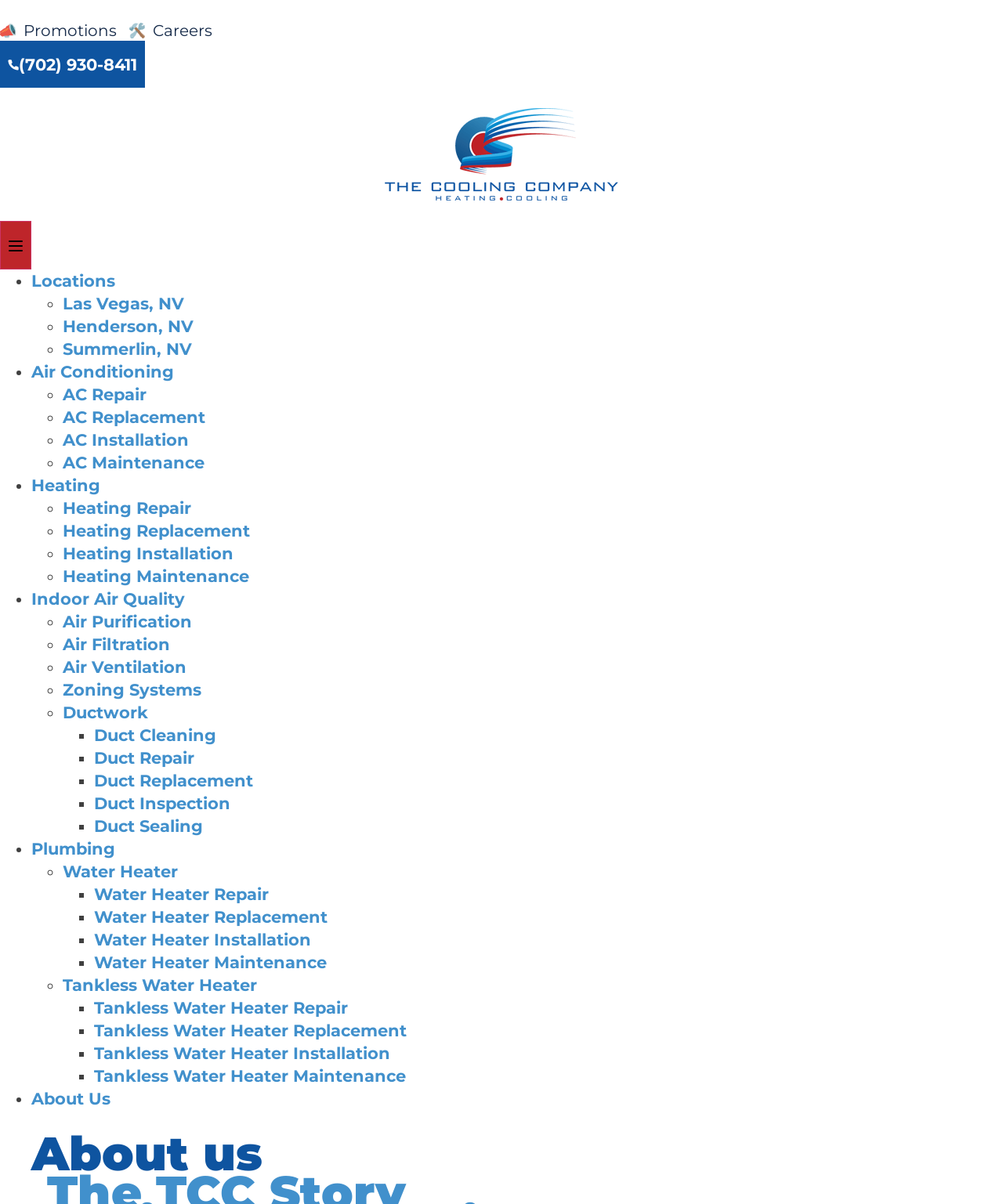Locate the bounding box coordinates of the element I should click to achieve the following instruction: "Click on Promotions".

[0.0, 0.017, 0.116, 0.034]